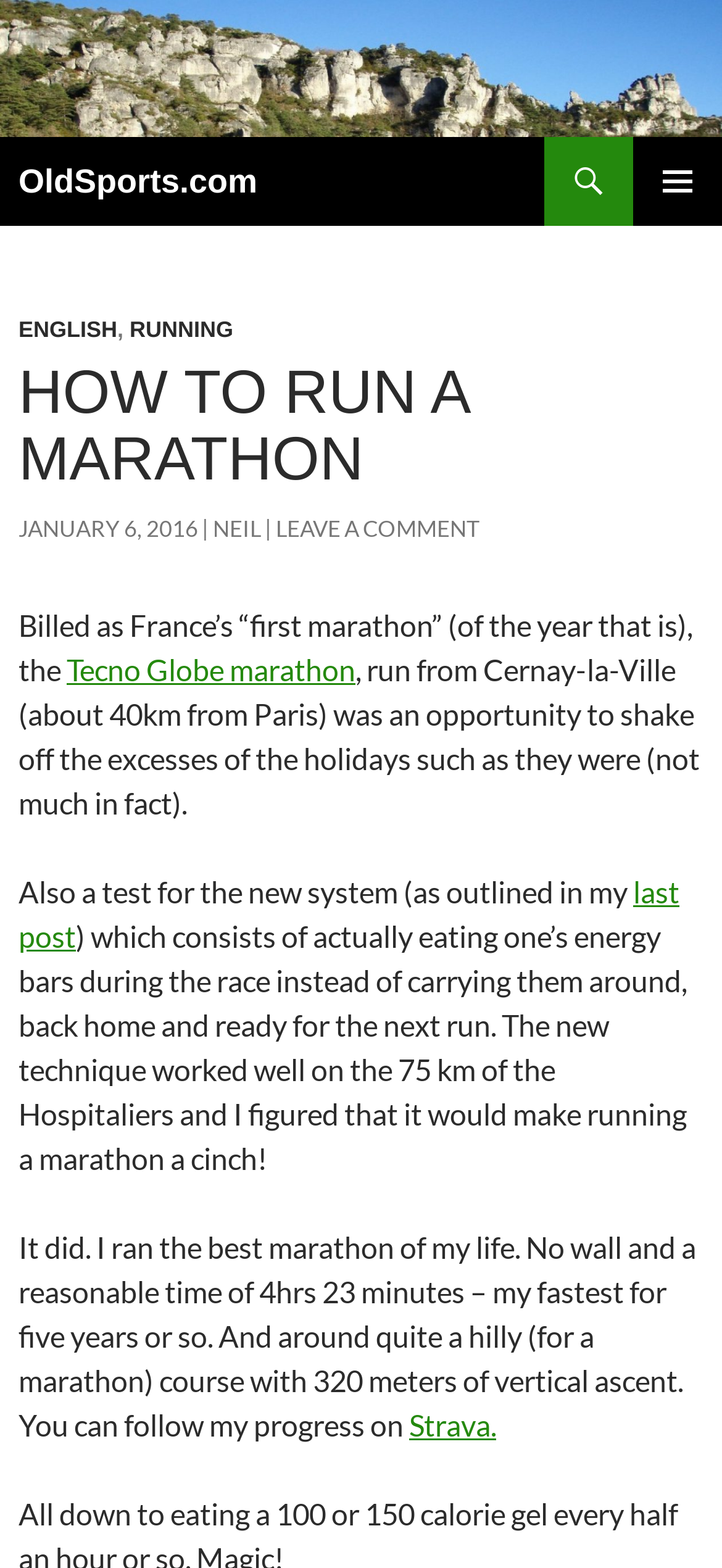Given the following UI element description: "January 6, 2016", find the bounding box coordinates in the webpage screenshot.

[0.026, 0.328, 0.274, 0.346]